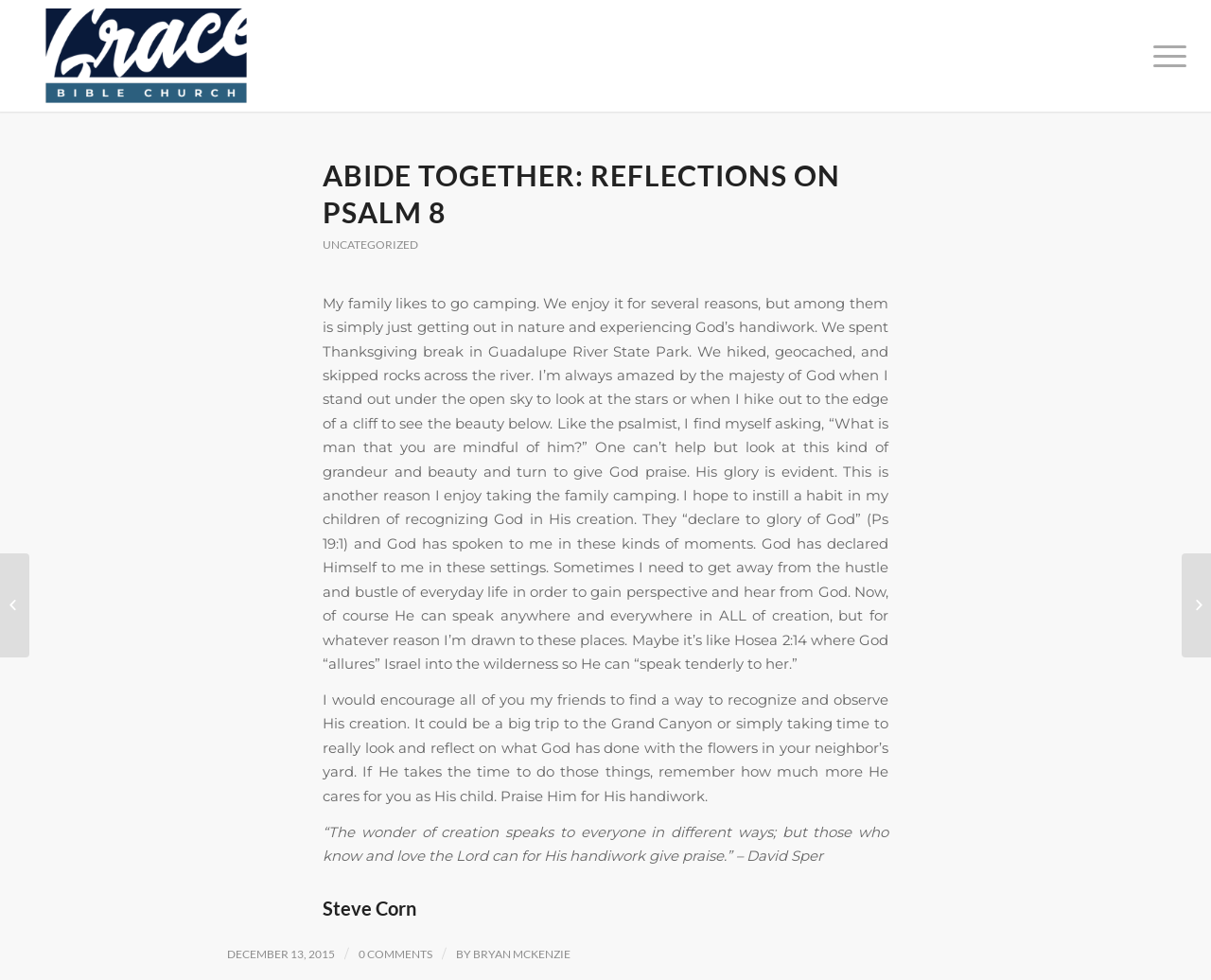How many comments are there on the article?
Please provide a detailed answer to the question.

The number of comments on the article can be found at the bottom of the webpage, where it says '0 COMMENTS'. This is located next to the author's name and the date and time of publication.